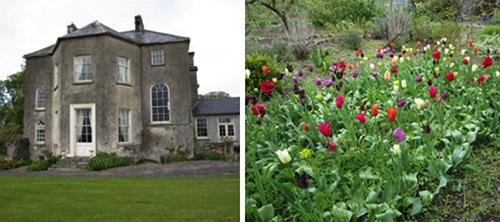Given the content of the image, can you provide a detailed answer to the question?
What type of flowers are blooming in the foreground?

The caption specifically mentions that a vibrant array of blooming tulips adds a splash of color to the scene, indicating that the flowers in the foreground are tulips.